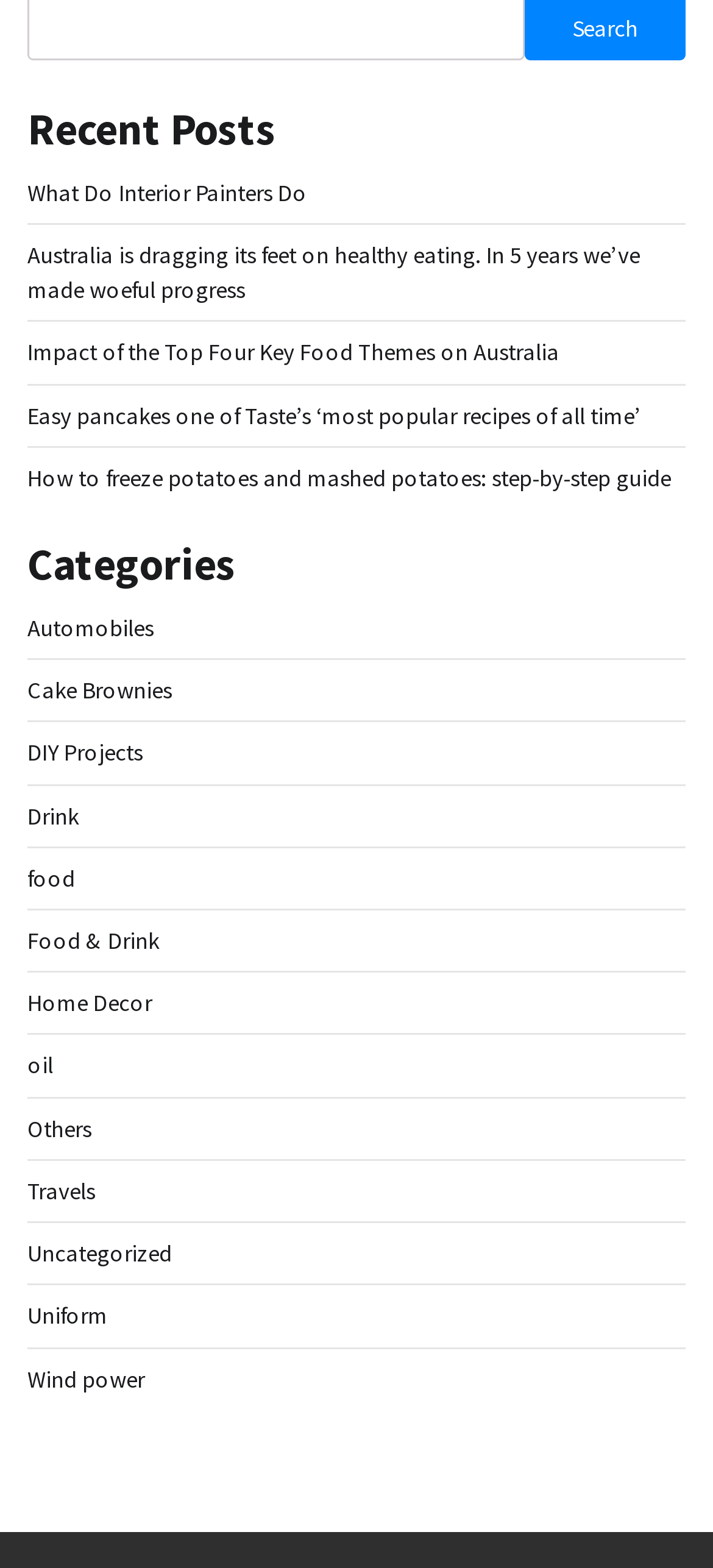Highlight the bounding box coordinates of the element you need to click to perform the following instruction: "learn about DIY projects."

[0.038, 0.47, 0.2, 0.489]